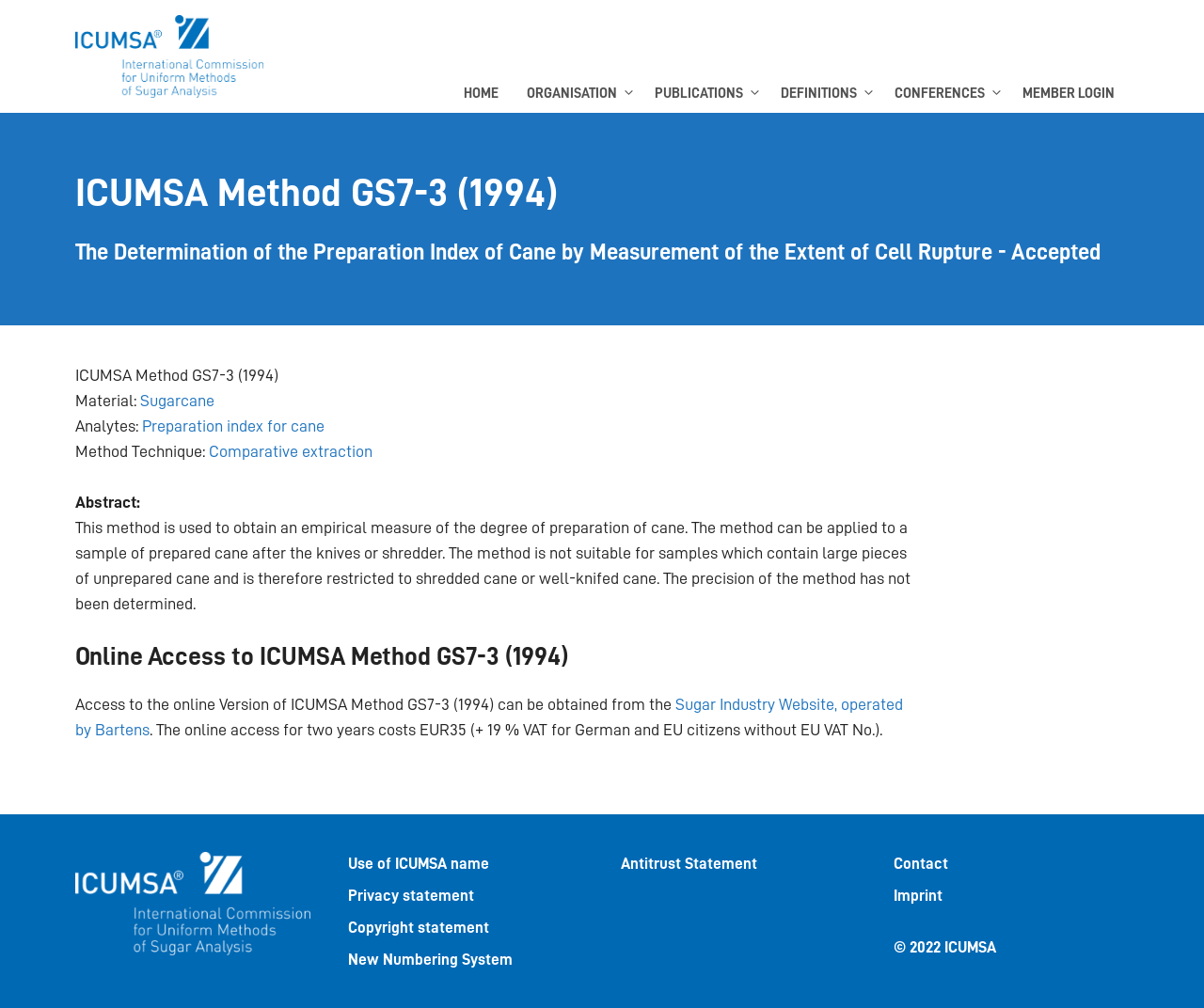Extract the bounding box coordinates for the UI element described as: "Antitrust Statement".

[0.516, 0.849, 0.629, 0.865]